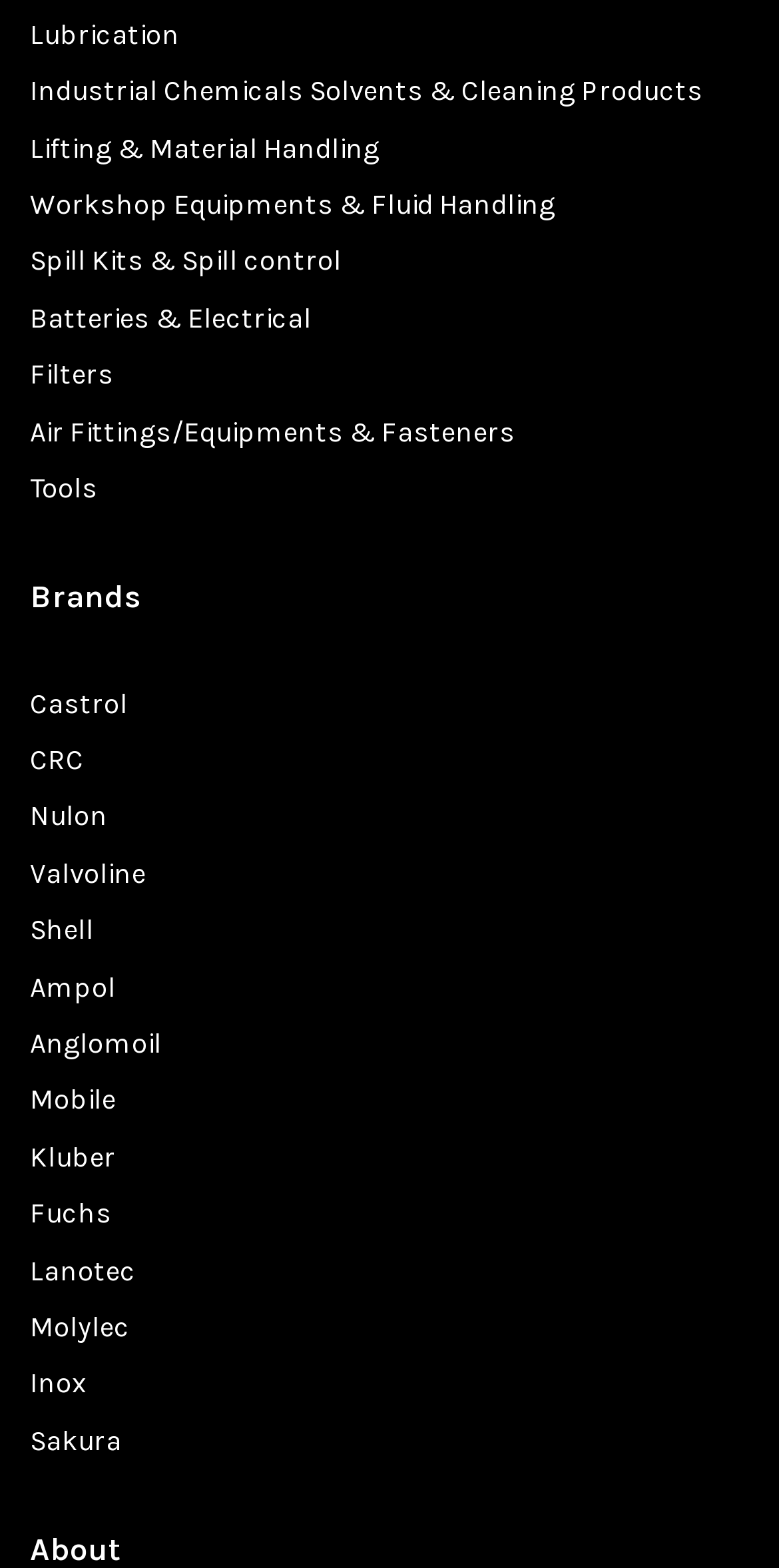What is the first link on the webpage?
Please provide a single word or phrase in response based on the screenshot.

Lubrication